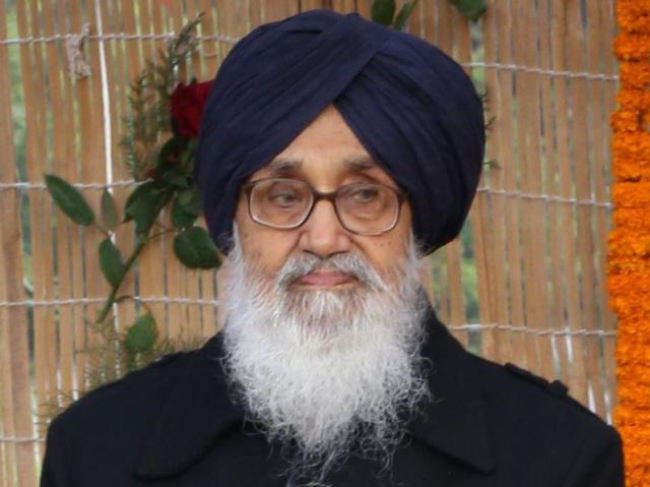What is the man's demeanor in the image?
Please give a detailed answer to the question using the information shown in the image.

The man expresses a serious demeanor, possibly reflecting on political matters, which indicates that he is not smiling or showing any signs of happiness.